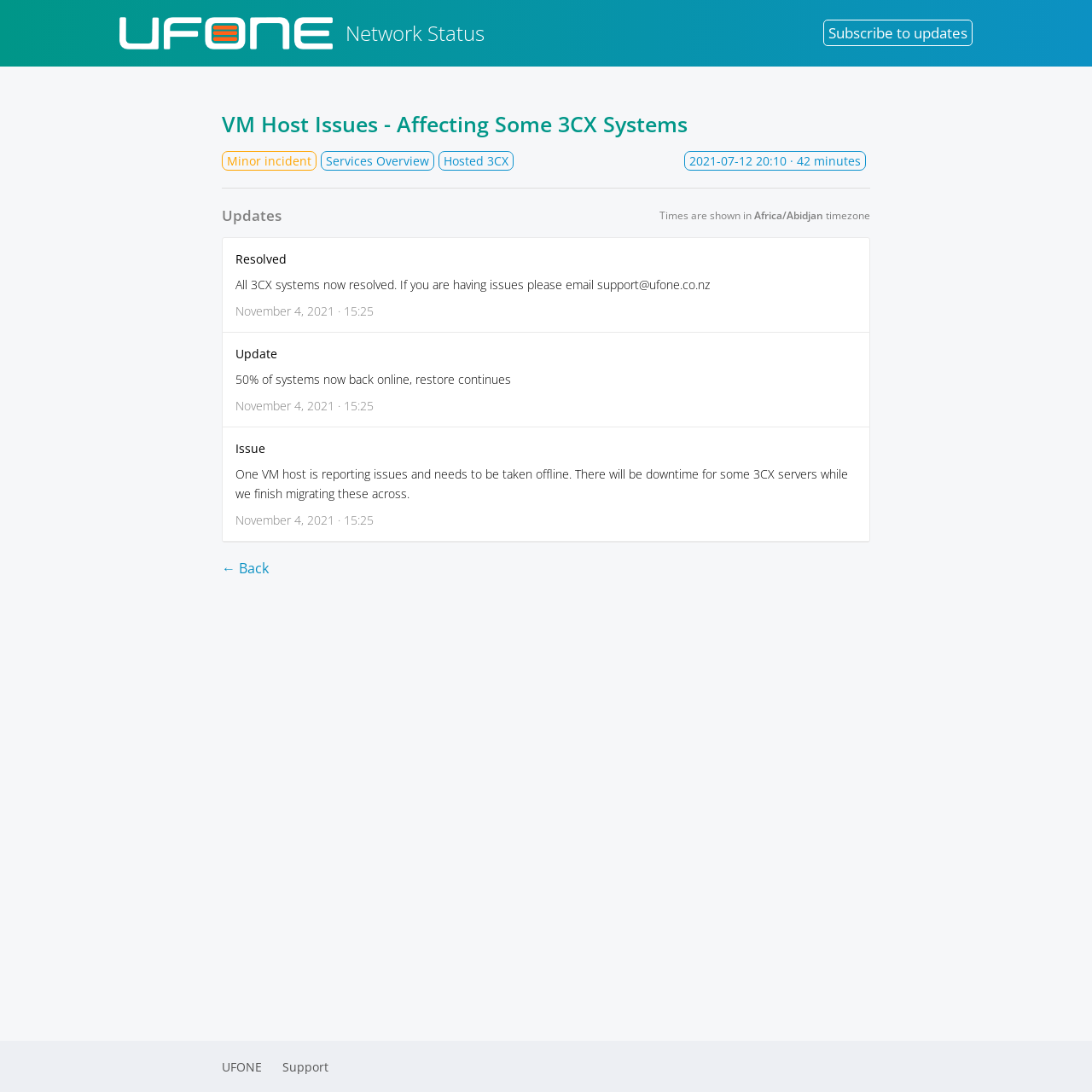Determine the bounding box coordinates of the UI element that matches the following description: "Issue". The coordinates should be four float numbers between 0 and 1 in the format [left, top, right, bottom].

[0.216, 0.403, 0.243, 0.418]